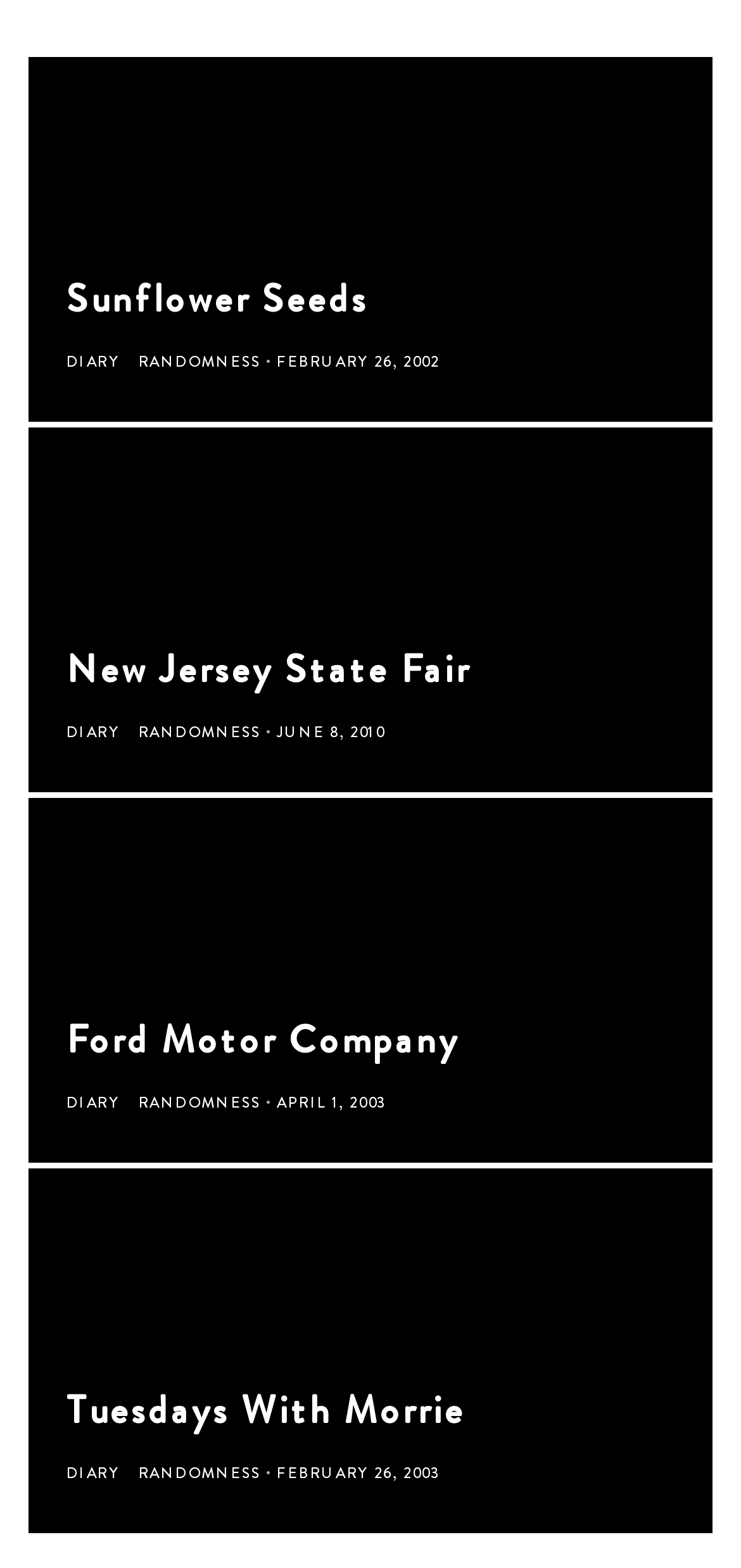Please specify the bounding box coordinates of the region to click in order to perform the following instruction: "go to DIARY".

[0.09, 0.226, 0.162, 0.238]